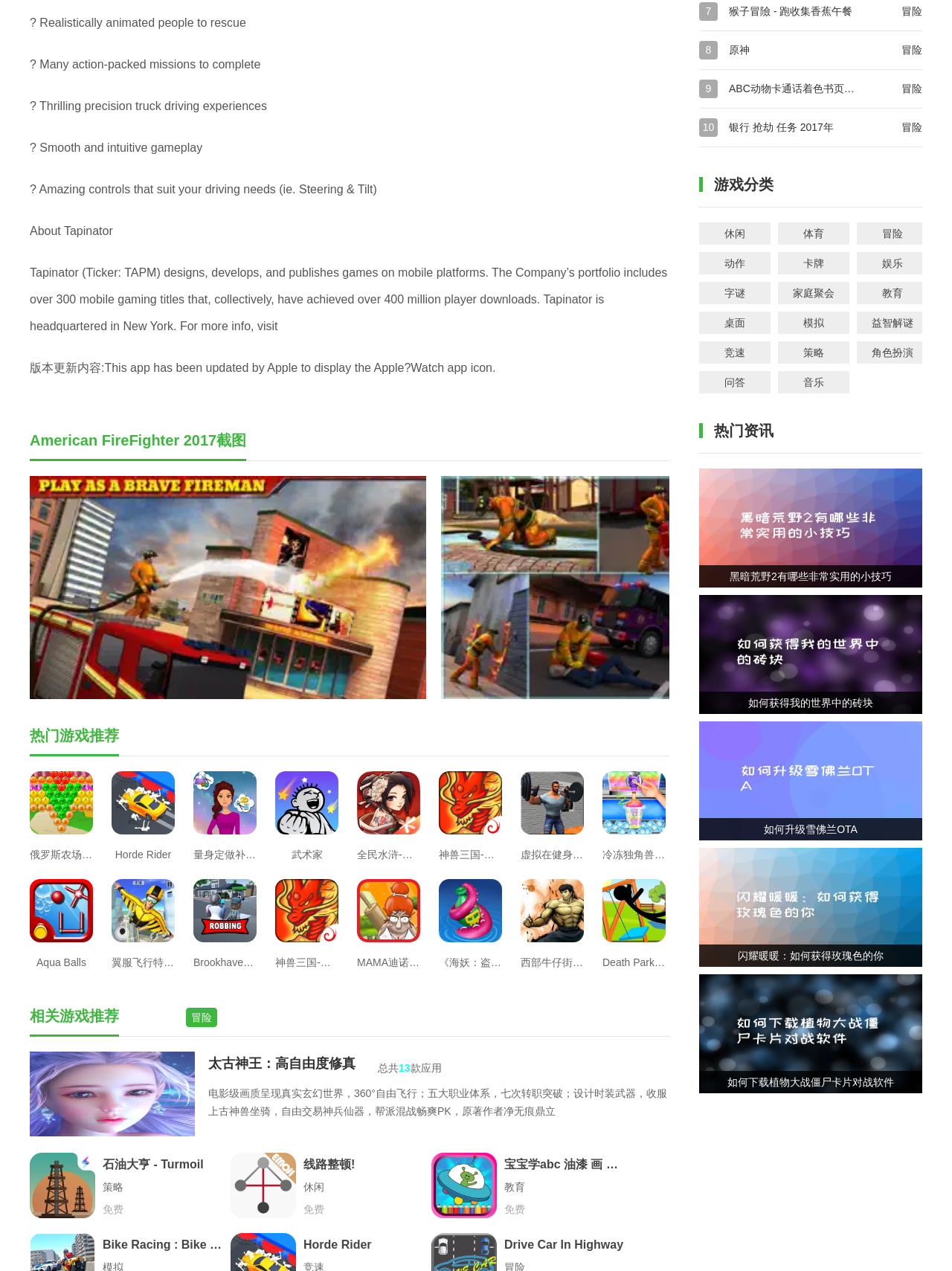Provide the bounding box for the UI element matching this description: "俄罗斯农场 - 收集蔬菜".

[0.031, 0.607, 0.098, 0.677]